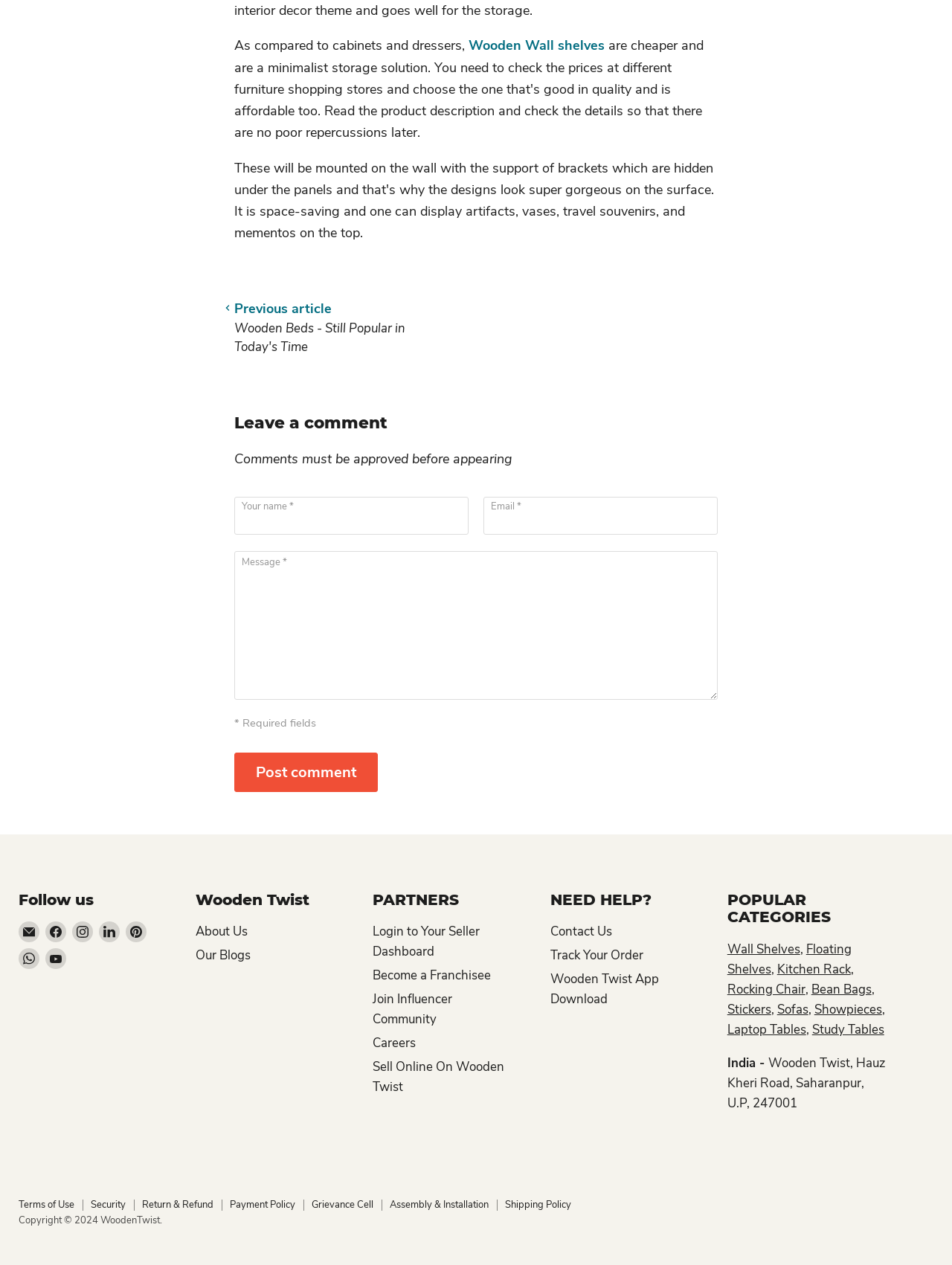Specify the bounding box coordinates of the element's region that should be clicked to achieve the following instruction: "Contact Us". The bounding box coordinates consist of four float numbers between 0 and 1, in the format [left, top, right, bottom].

[0.578, 0.73, 0.643, 0.743]